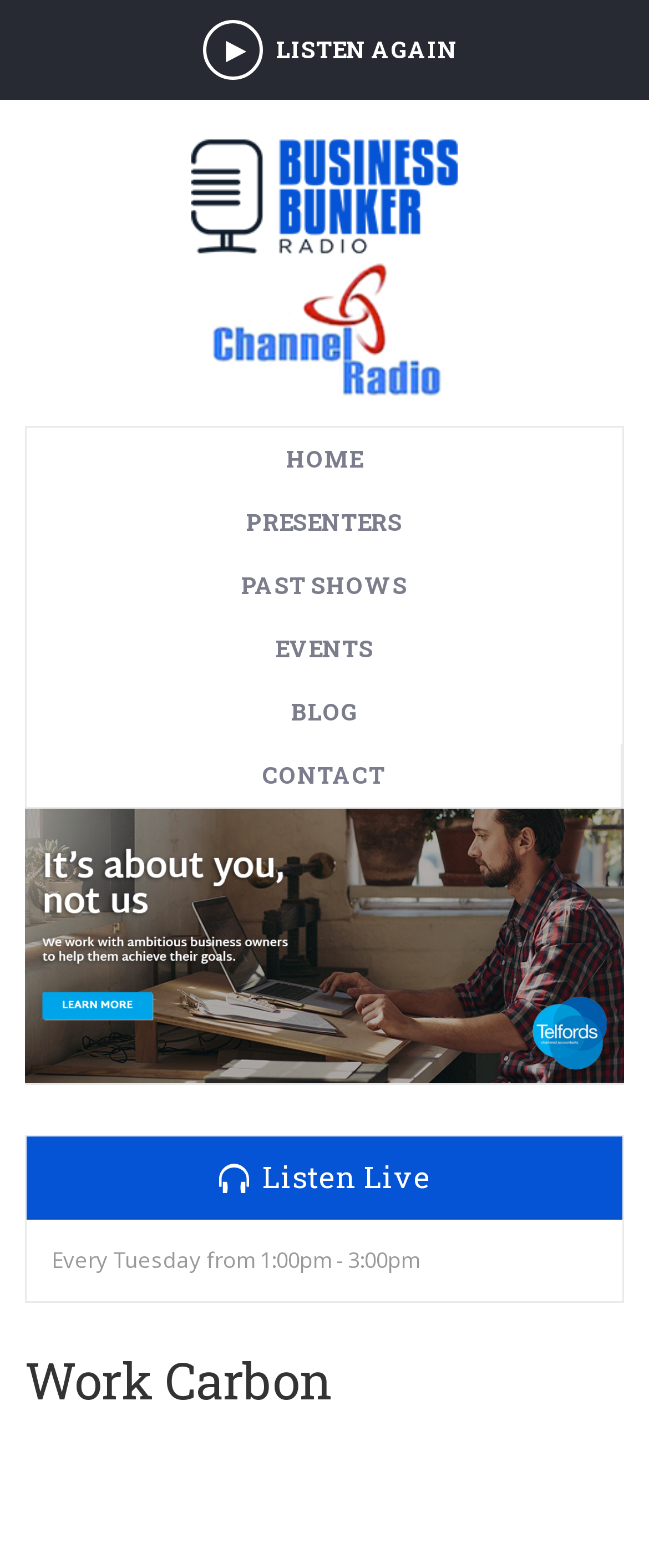Identify the bounding box coordinates for the element you need to click to achieve the following task: "listen to a past show". The coordinates must be four float values ranging from 0 to 1, formatted as [left, top, right, bottom].

[0.041, 0.353, 0.959, 0.394]